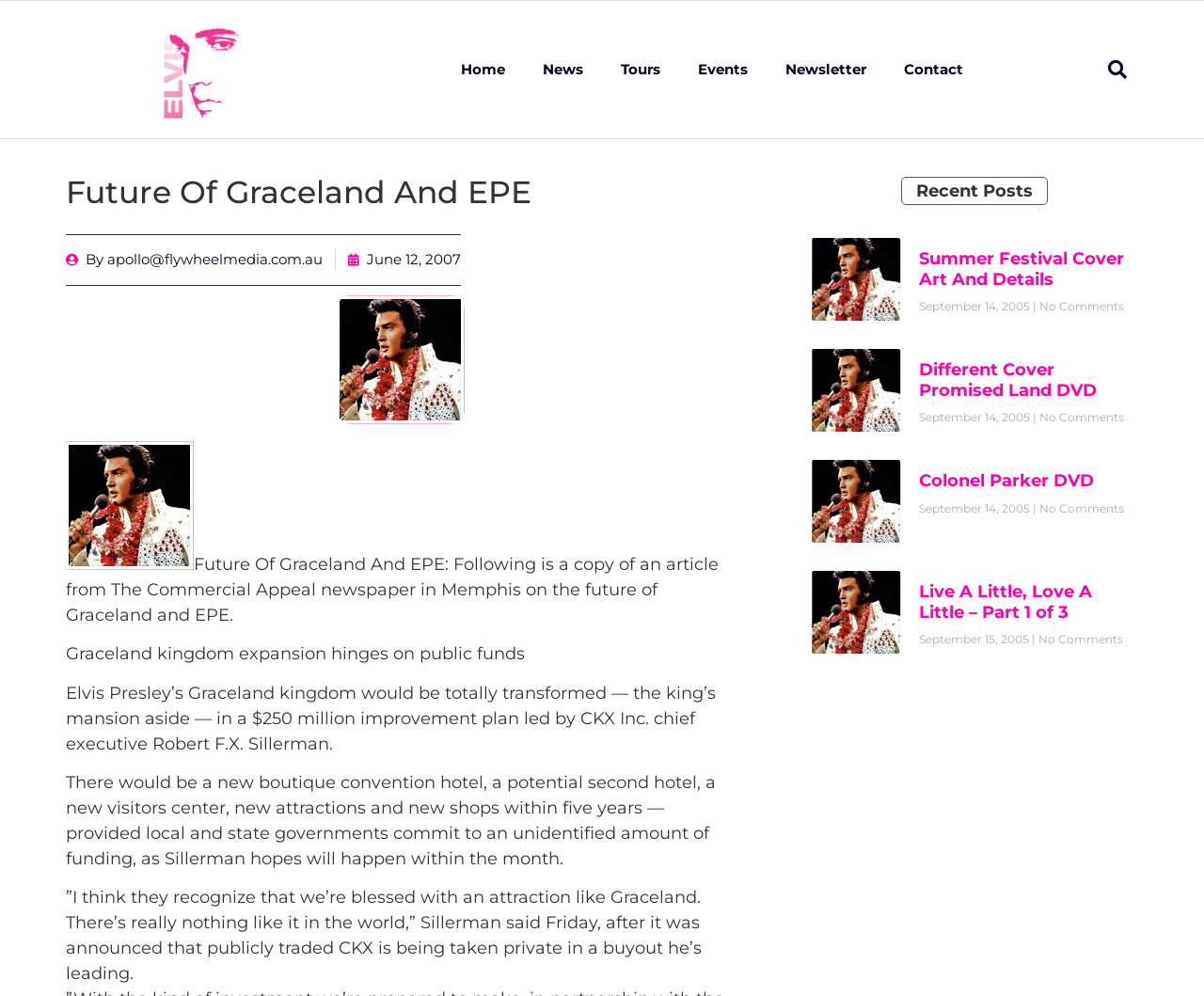Describe all the significant parts and information present on the webpage.

The webpage is about the Elvis Club, specifically focusing on the future of Graceland and EPE. At the top, there is a navigation menu with links to "Home", "News", "Tours", "Events", "Newsletter", and "Contact". To the right of the navigation menu, there is a search bar with a "Search" button.

Below the navigation menu, there is a heading that reads "Future Of Graceland And EPE". Underneath this heading, there is a link to the author of the article, "By apollo@flywheelmedia.com.au", and a link to the date "June 12, 2007". 

The main content of the webpage is an article about the future of Graceland and EPE, which discusses a $250 million improvement plan led by CKX Inc. chief executive Robert F.X. Sillerman. The article is divided into several paragraphs, with the text describing the plans for a new boutique convention hotel, a potential second hotel, a new visitors center, new attractions, and new shops.

To the right of the article, there is a section titled "Recent Posts", which lists several articles with headings, links, and dates. Each article has a link to the article title, a date, and a "No Comments" label.

Overall, the webpage appears to be a blog or news site focused on Elvis Presley and Graceland, with a mix of navigation, search functionality, and article content.